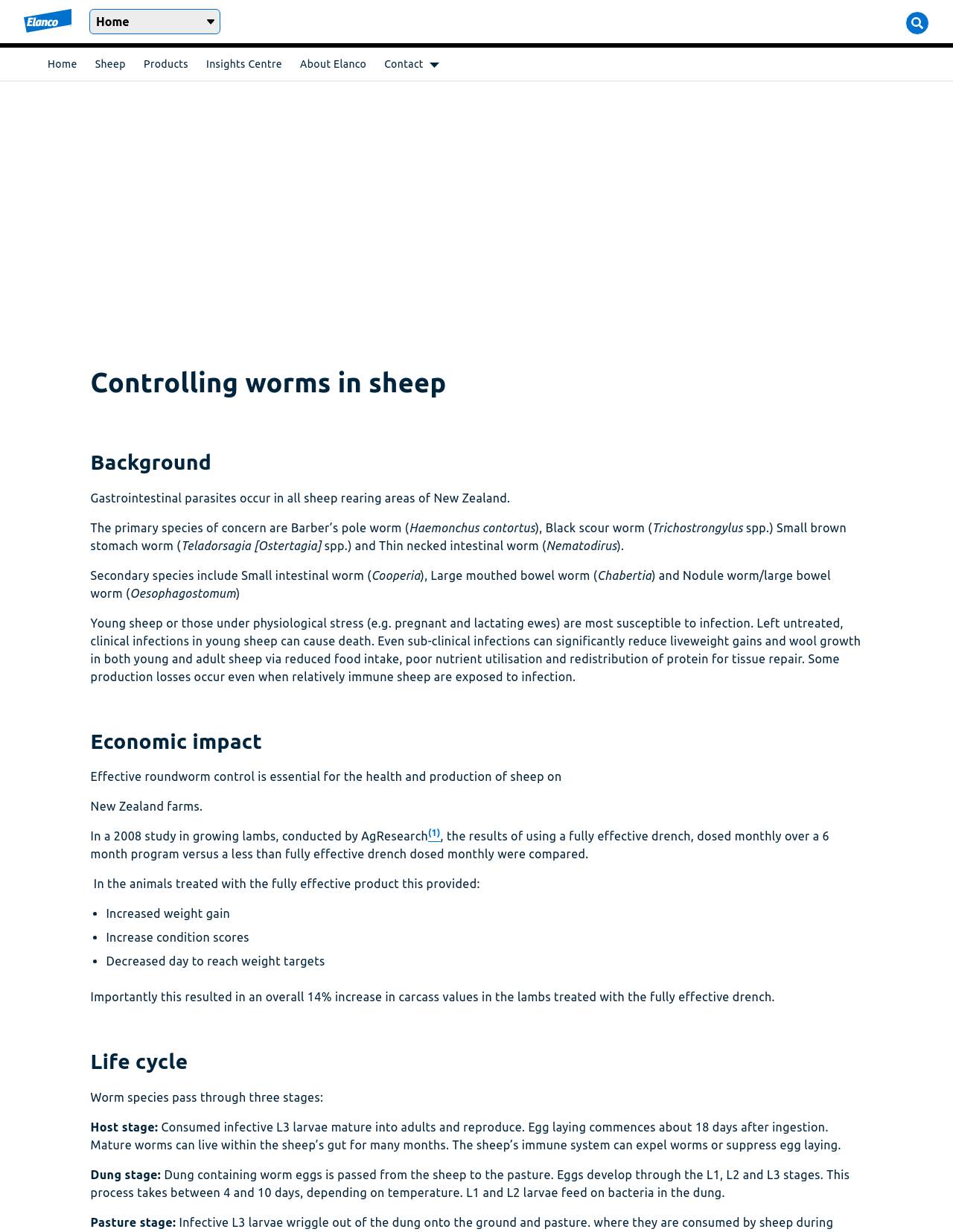Please locate the clickable area by providing the bounding box coordinates to follow this instruction: "Search for something".

[0.95, 0.009, 0.975, 0.028]